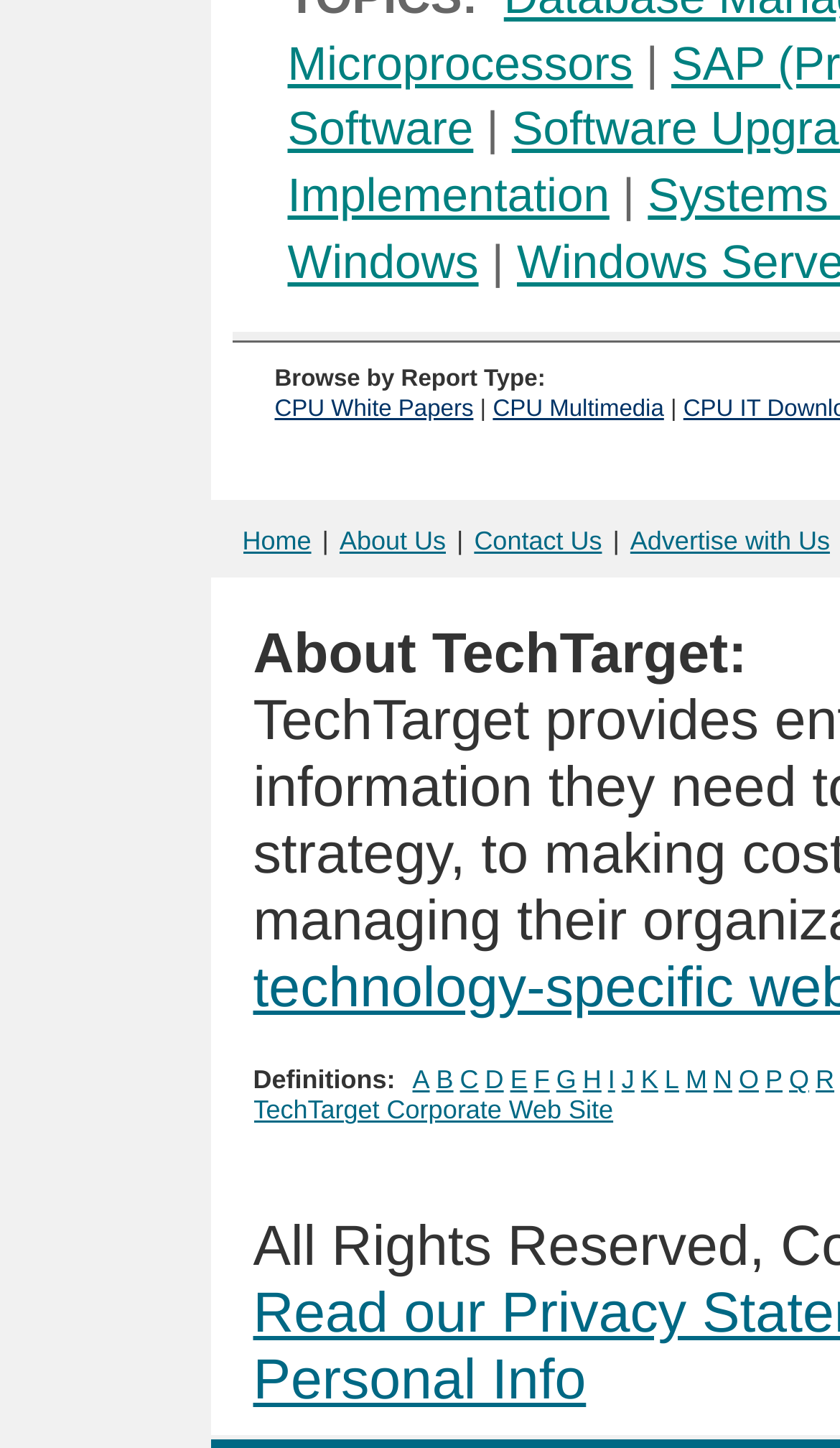Determine the bounding box coordinates for the area that should be clicked to carry out the following instruction: "Browse microprocessors".

[0.342, 0.025, 0.753, 0.062]